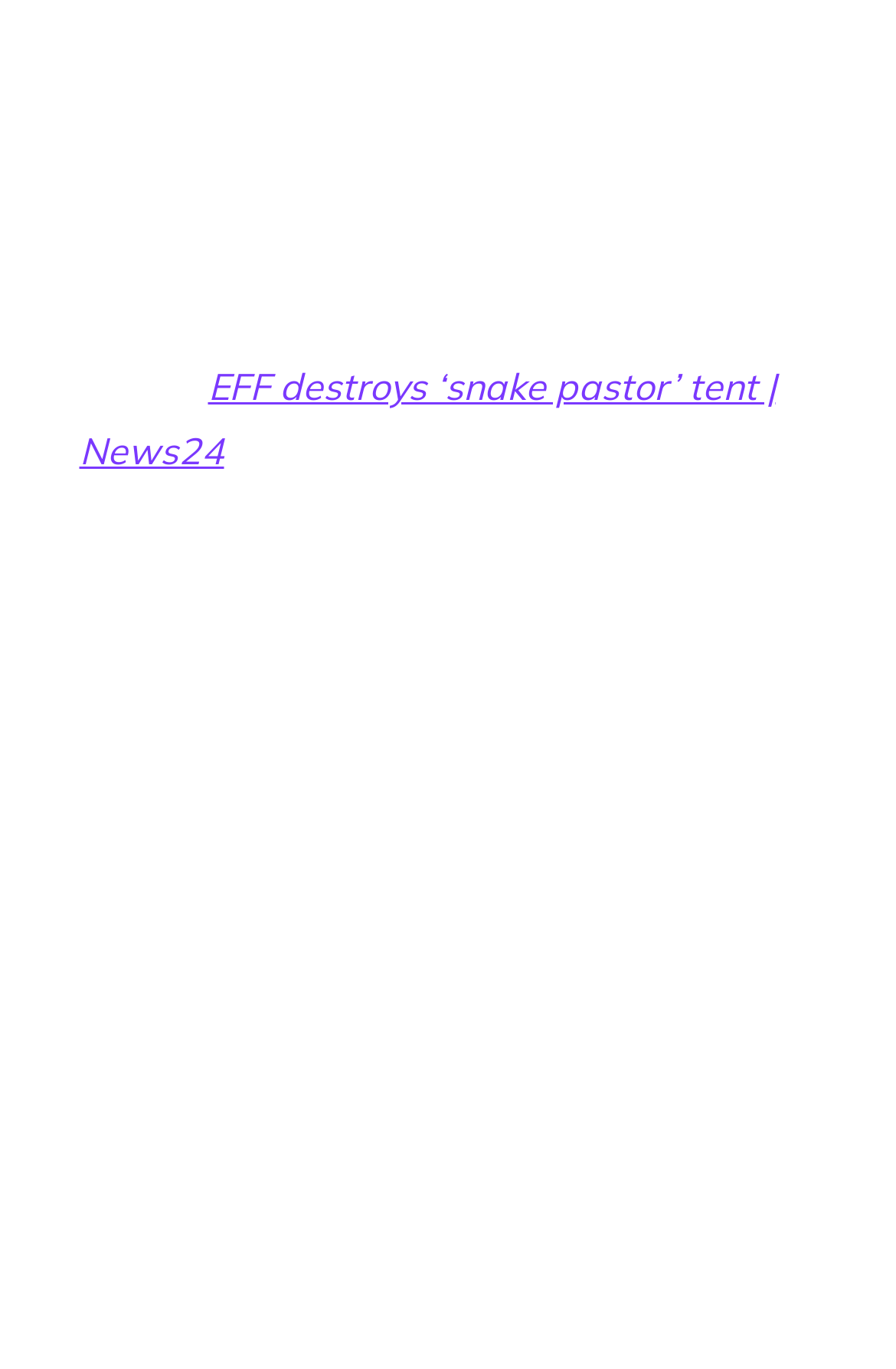What is the topic of the second news article?
Please provide a single word or phrase in response based on the screenshot.

SA murder rate reflective of a war zone